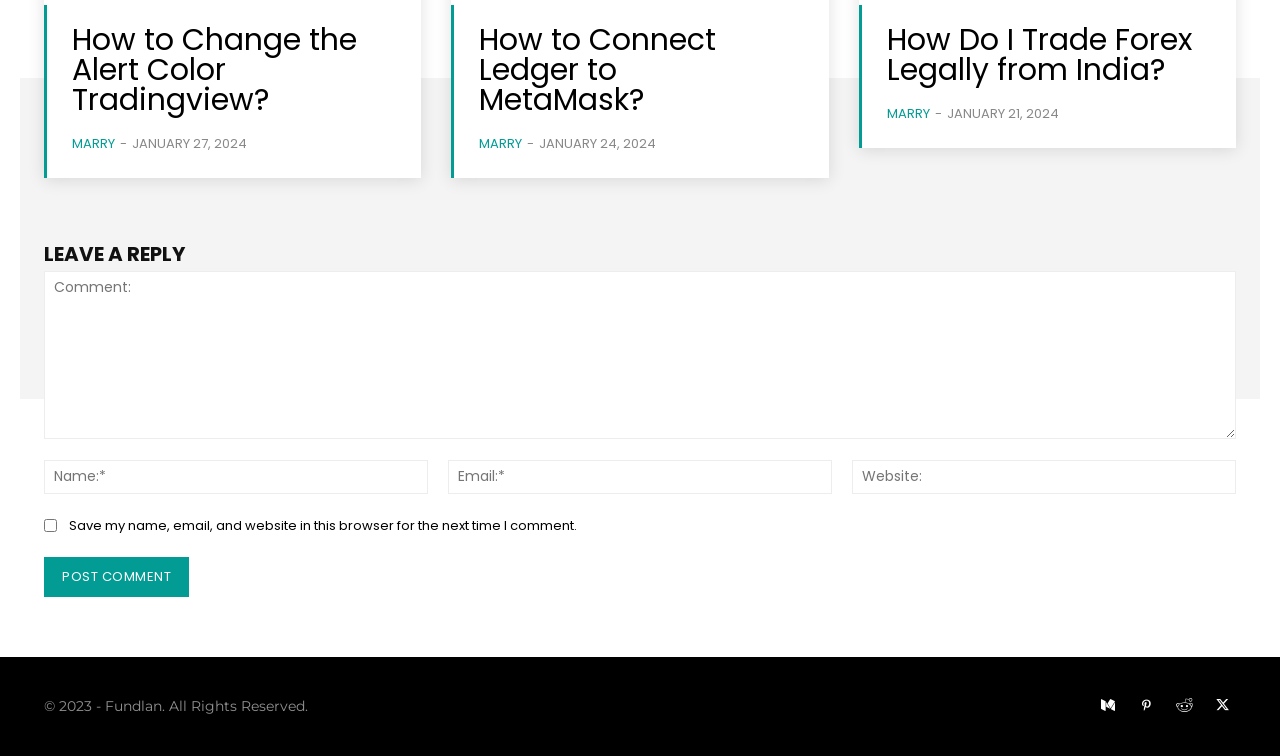Bounding box coordinates are specified in the format (top-left x, top-left y, bottom-right x, bottom-right y). All values are floating point numbers bounded between 0 and 1. Please provide the bounding box coordinate of the region this sentence describes: name="submit" value="Post Comment"

[0.034, 0.737, 0.148, 0.79]